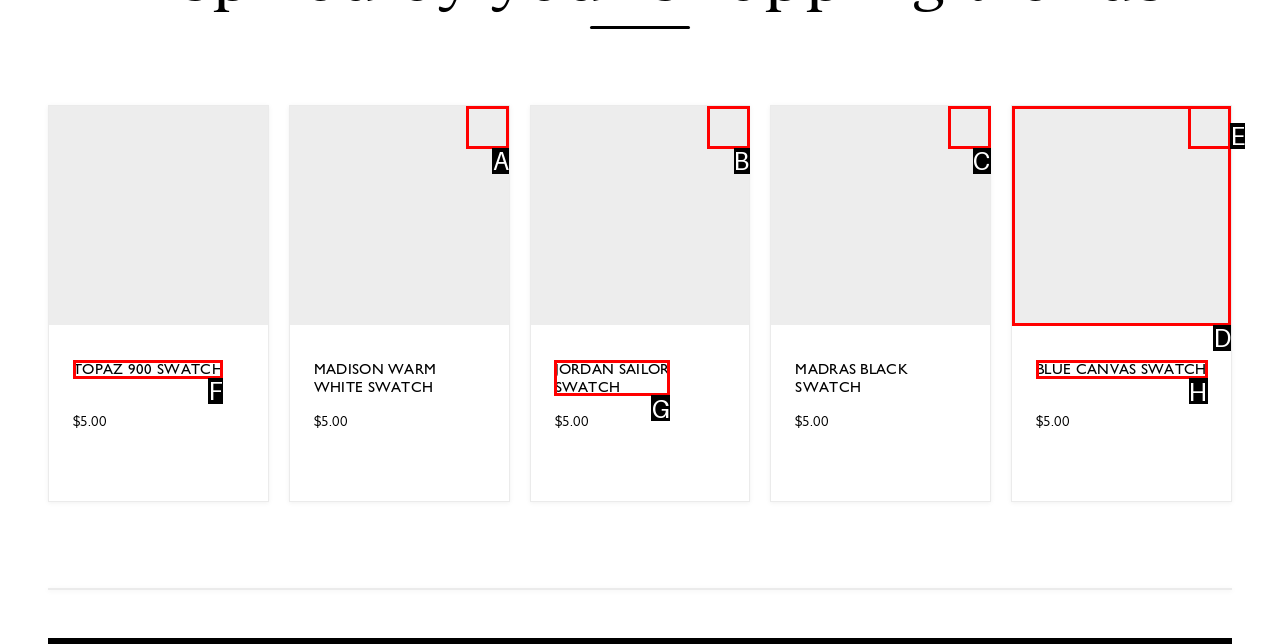Indicate the HTML element that should be clicked to perform the task: View the 'BLUE CANVAS SWATCH' Reply with the letter corresponding to the chosen option.

H